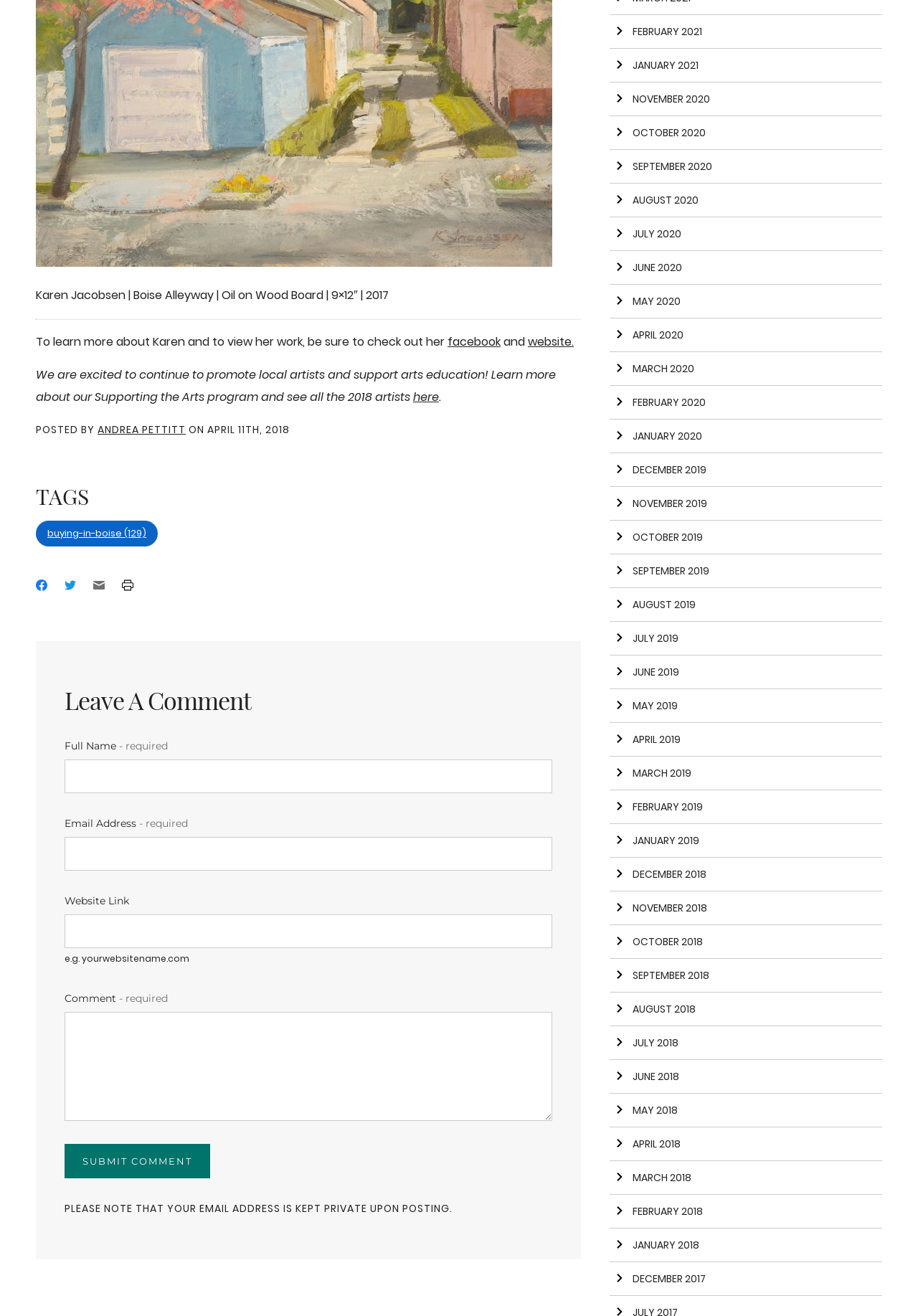Please provide the bounding box coordinate of the region that matches the element description: website.. Coordinates should be in the format (top-left x, top-left y, bottom-right x, bottom-right y) and all values should be between 0 and 1.

[0.575, 0.253, 0.625, 0.266]